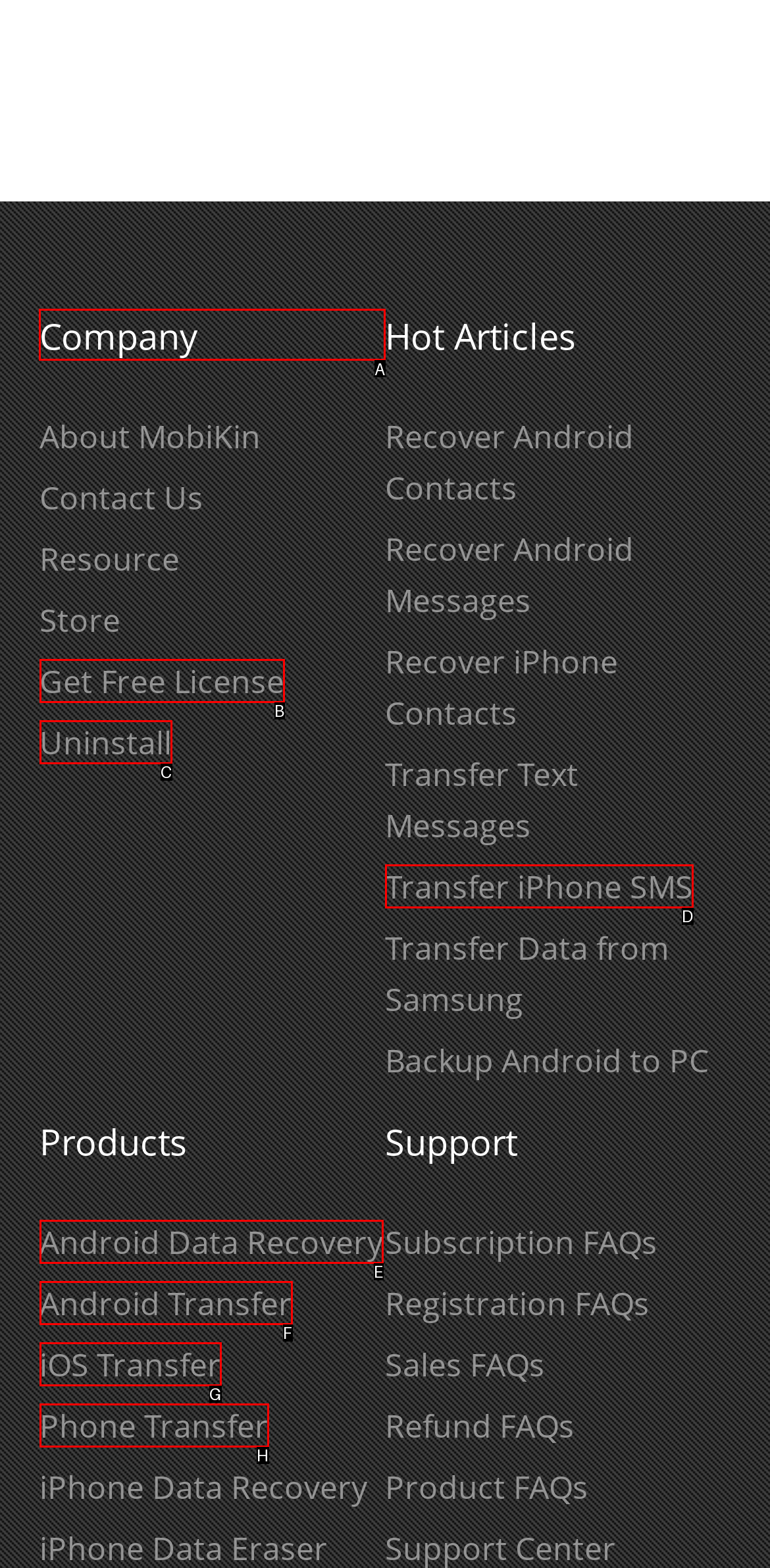To complete the task: Learn about the company, select the appropriate UI element to click. Respond with the letter of the correct option from the given choices.

A